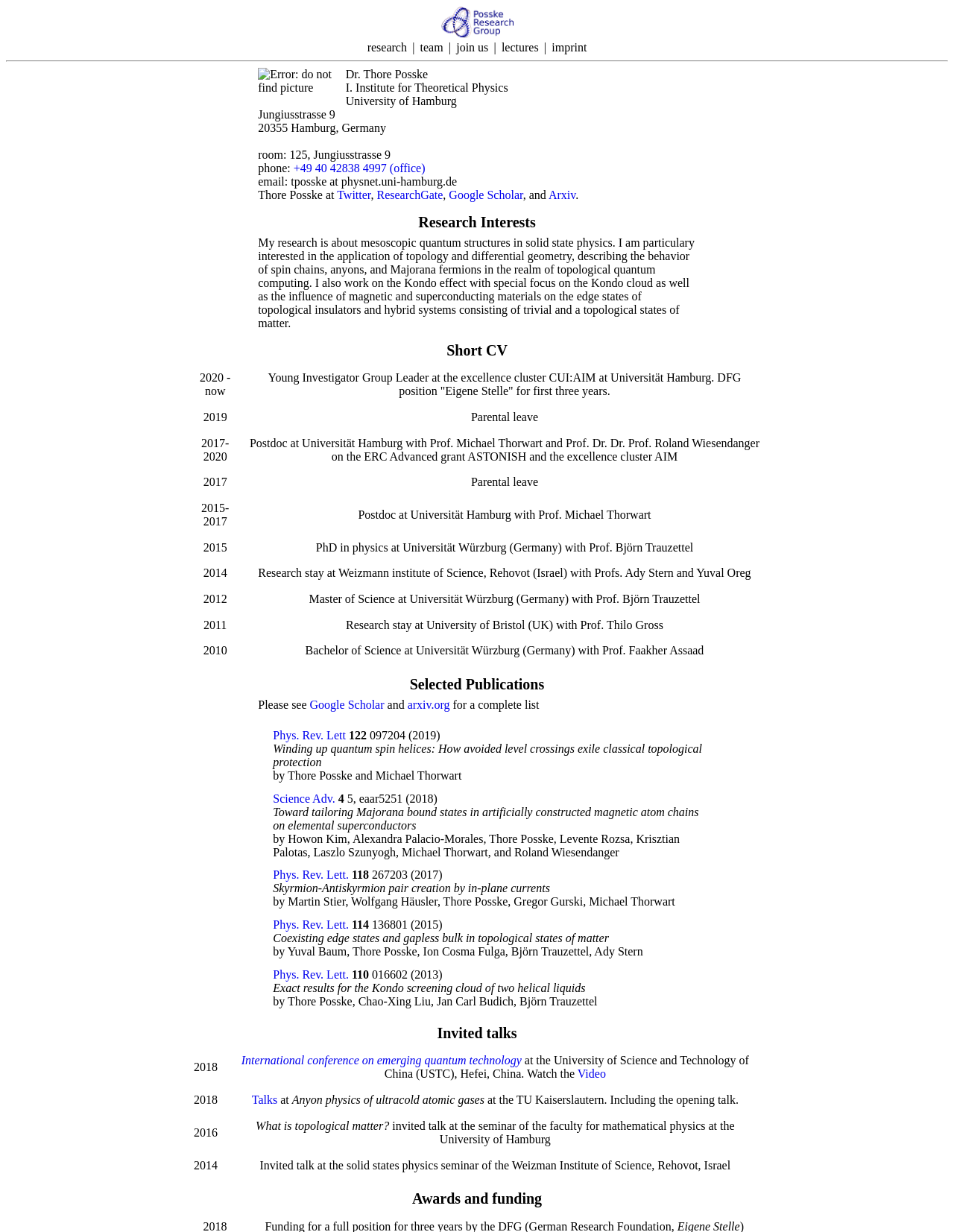Please identify the bounding box coordinates of the region to click in order to complete the given instruction: "visit team page". The coordinates should be four float numbers between 0 and 1, i.e., [left, top, right, bottom].

[0.438, 0.031, 0.467, 0.046]